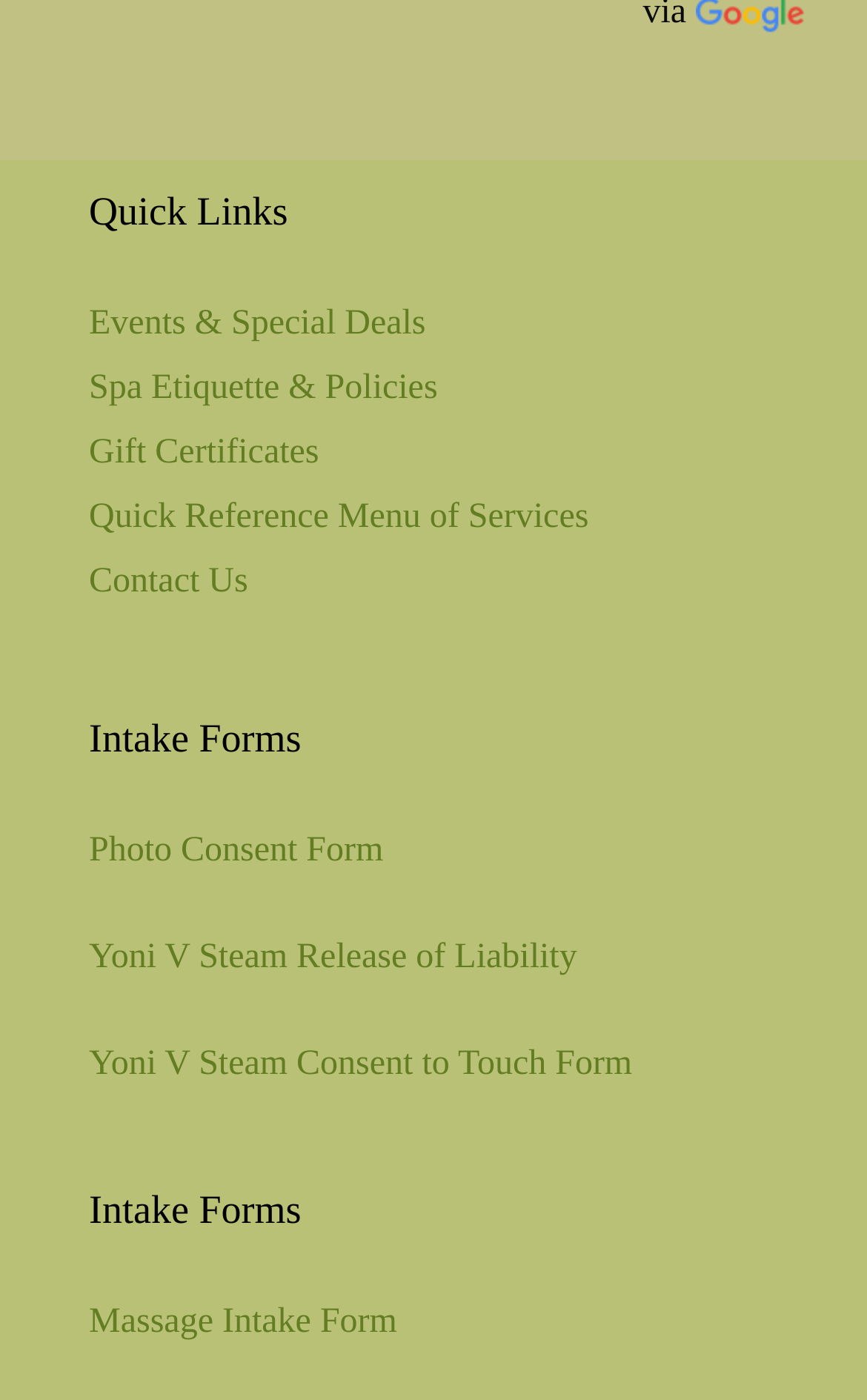Find the bounding box coordinates of the clickable area required to complete the following action: "Fill out Photo Consent Form".

[0.103, 0.593, 0.442, 0.62]